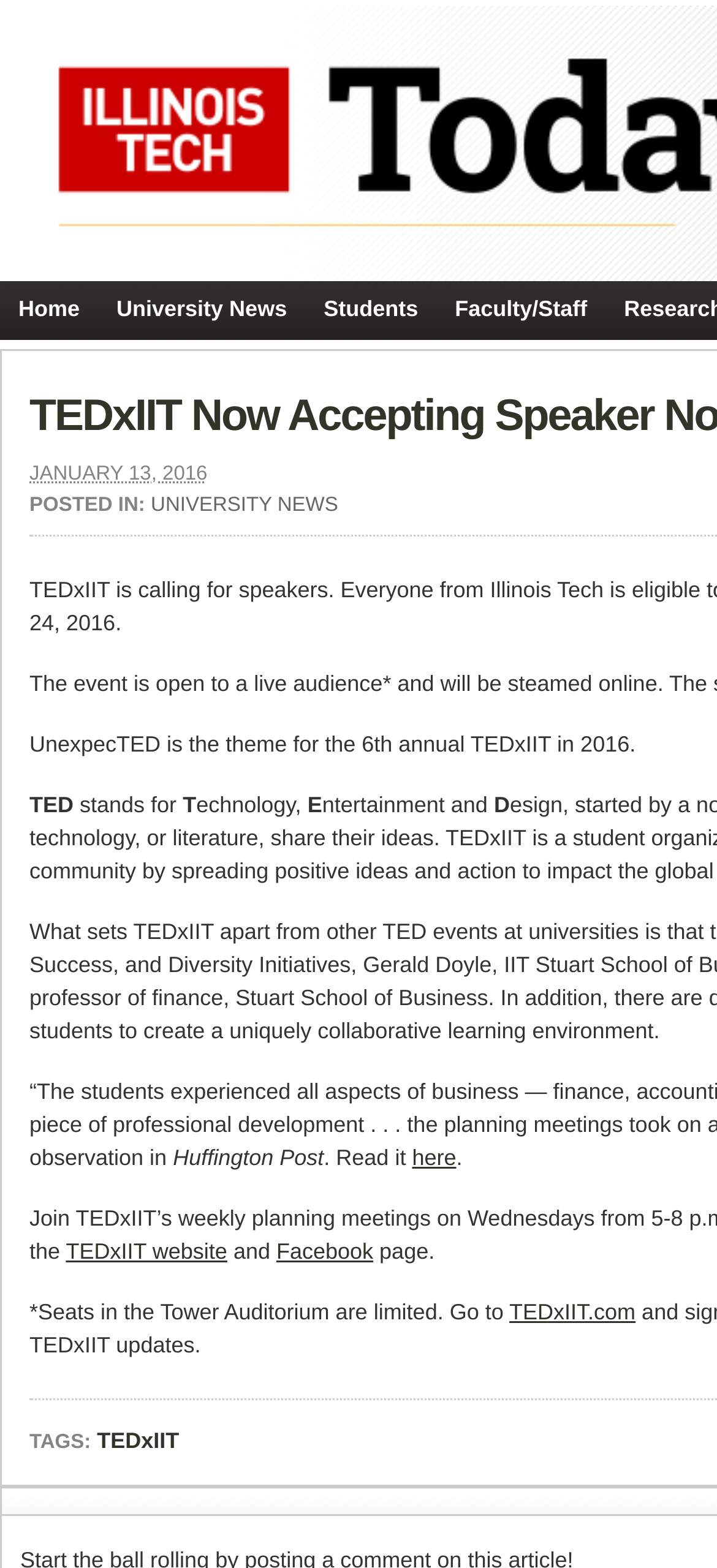Please provide the bounding box coordinate of the region that matches the element description: University News. Coordinates should be in the format (top-left x, top-left y, bottom-right x, bottom-right y) and all values should be between 0 and 1.

[0.21, 0.315, 0.472, 0.33]